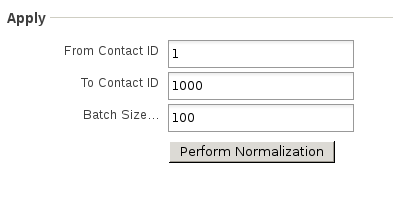What is the function of the 'Batch Size' input field?
Using the image as a reference, deliver a detailed and thorough answer to the question.

The 'Batch Size' input field is used to specify the number of records to be batch-processed during the normalization process. This field allows users to control the scope of the normalization process and process a specific number of records at a time.